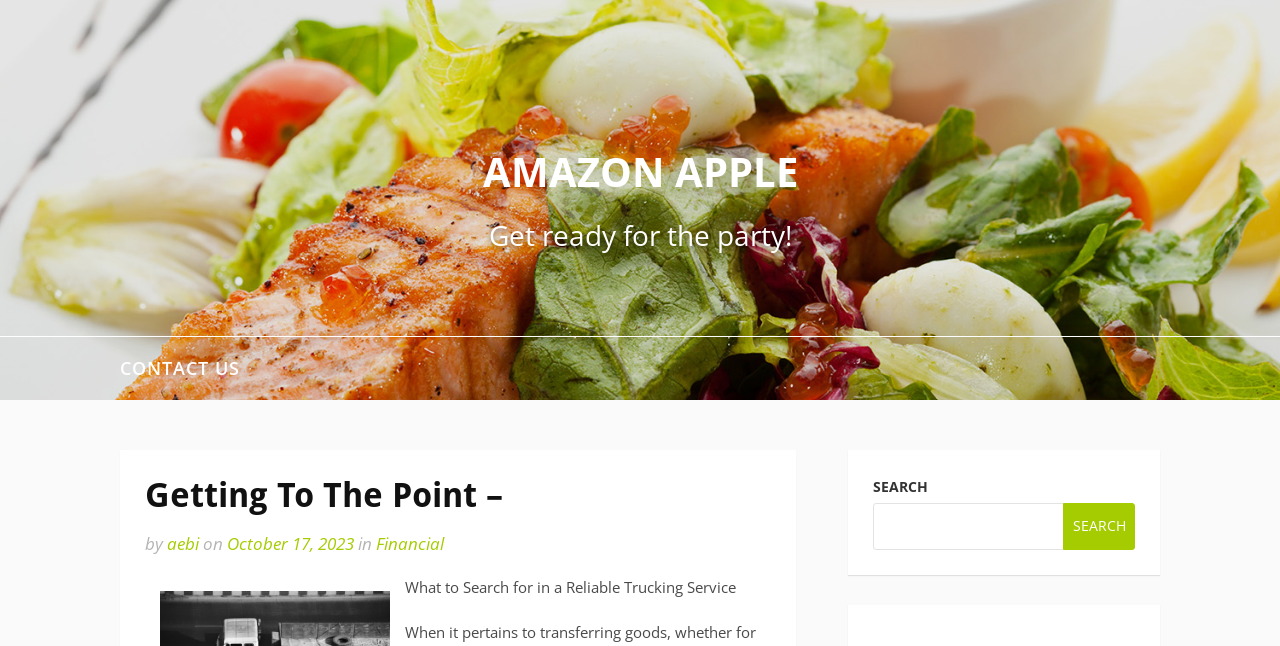Based on the image, give a detailed response to the question: What is the call-to-action text on the search button?

I found a button element next to the search box with the text 'Search'. This is the call-to-action text that prompts users to search the website.